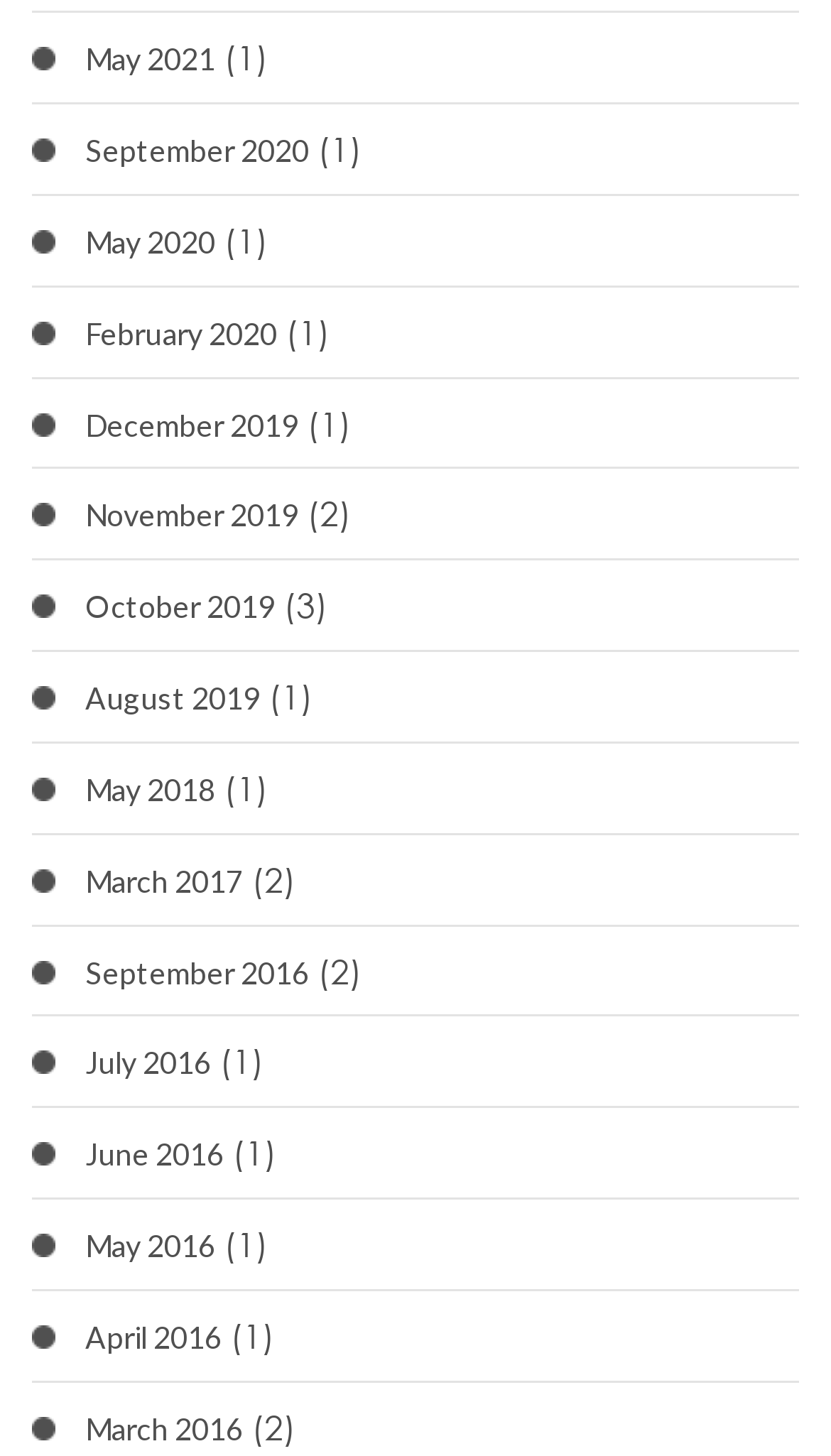Find and indicate the bounding box coordinates of the region you should select to follow the given instruction: "access April 2016".

[0.103, 0.904, 0.267, 0.934]